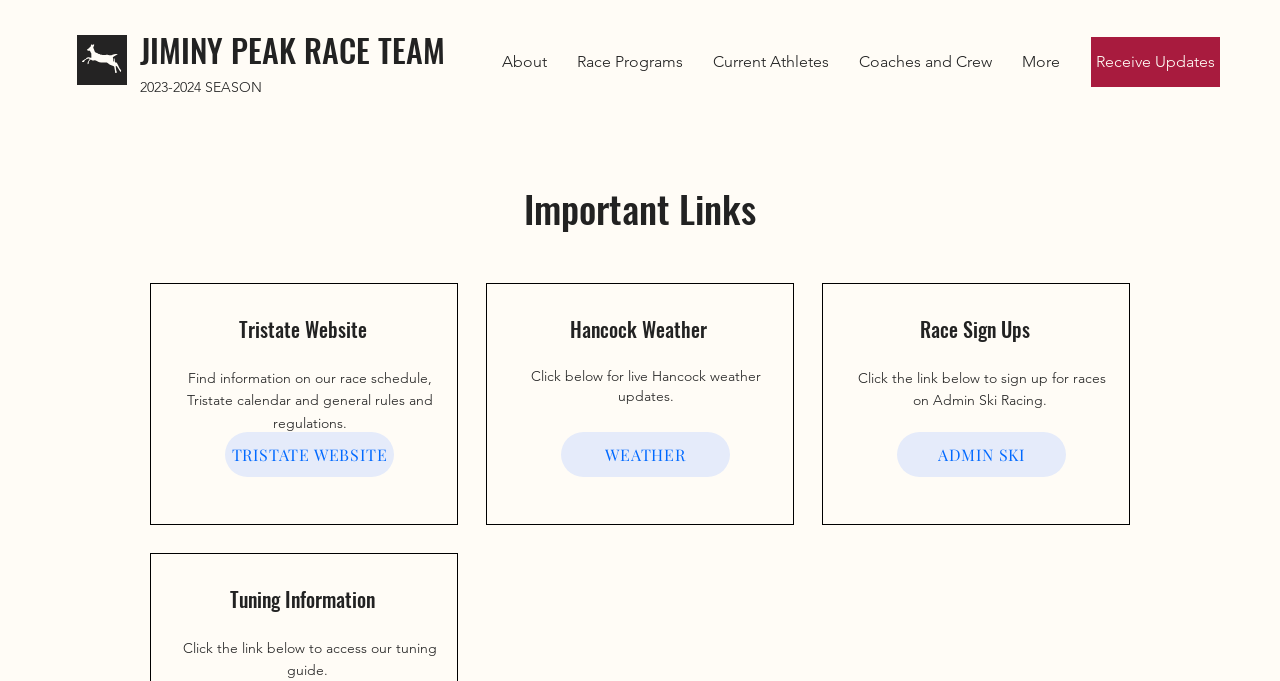Based on the image, give a detailed response to the question: What is the name of the website that provides information on race schedules and rules?

I found the answer by looking at the link with the text 'TRISTATE WEBSITE' which is located under the 'Important Links' section. The surrounding text mentions race schedules and rules, indicating that the Tristate Website is a resource for this information.